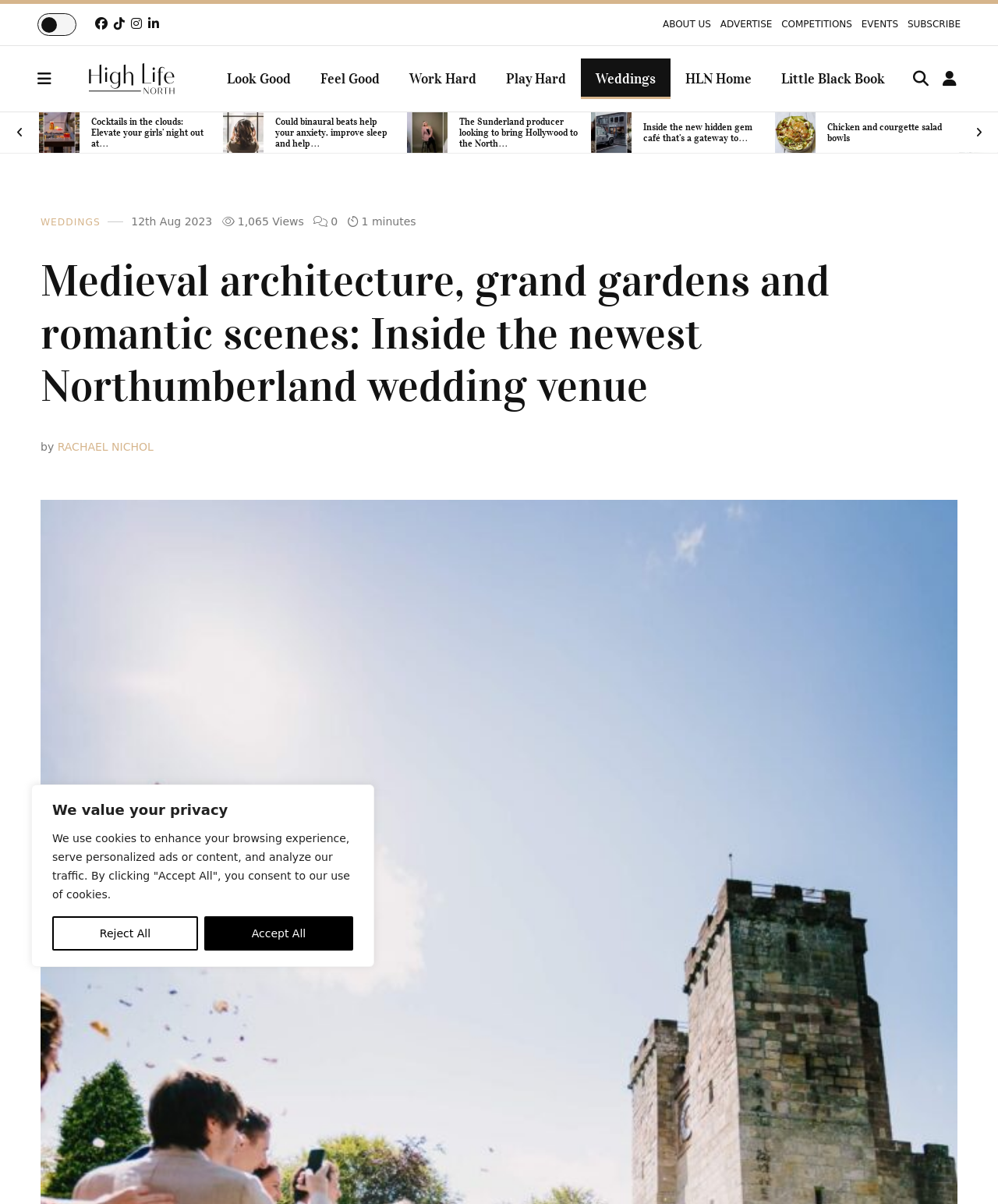Please identify the bounding box coordinates of the element that needs to be clicked to perform the following instruction: "go to TechVaz".

None